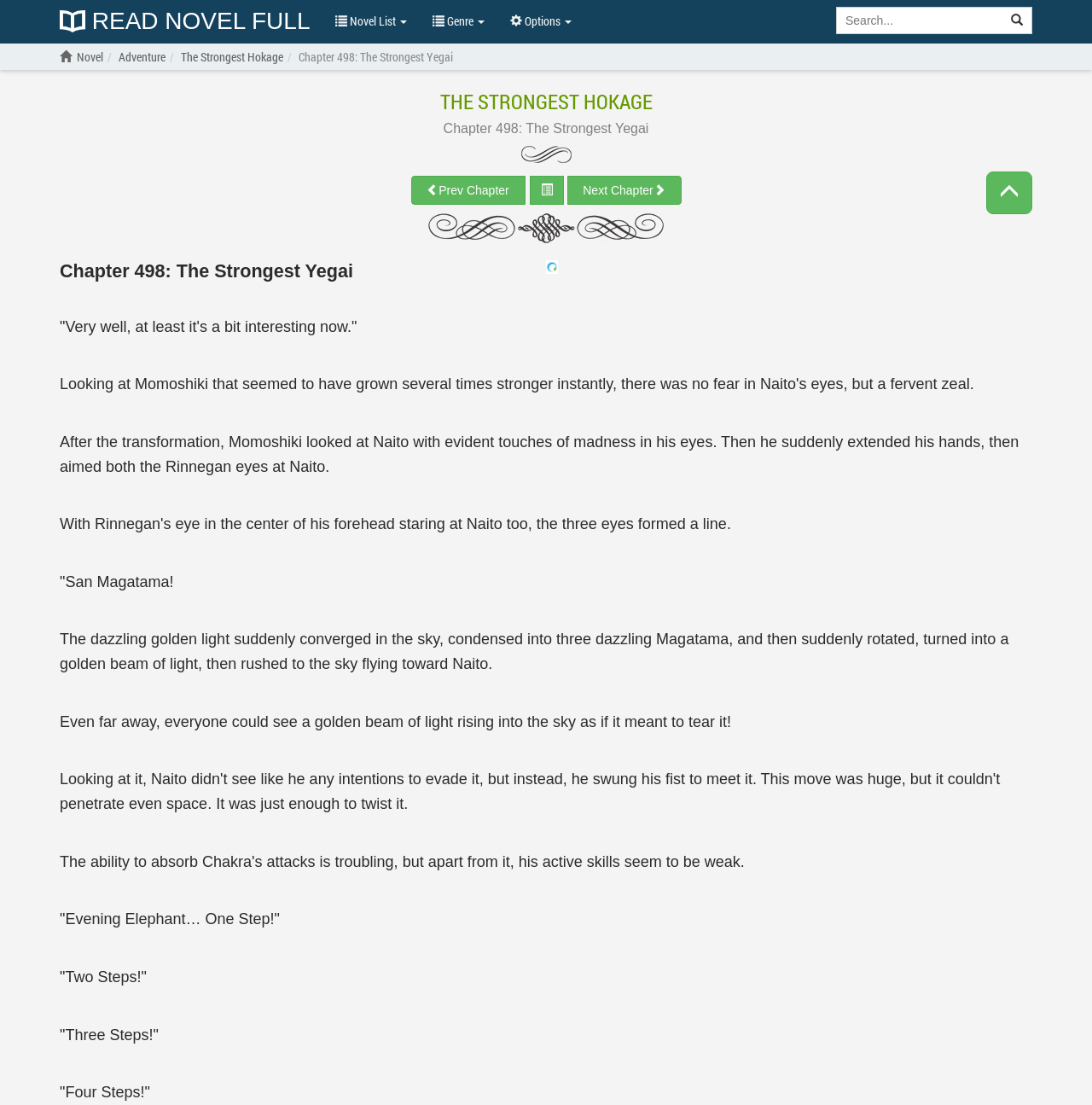Find the UI element described as: "►2018 (30)" and predict its bounding box coordinates. Ensure the coordinates are four float numbers between 0 and 1, [left, top, right, bottom].

None